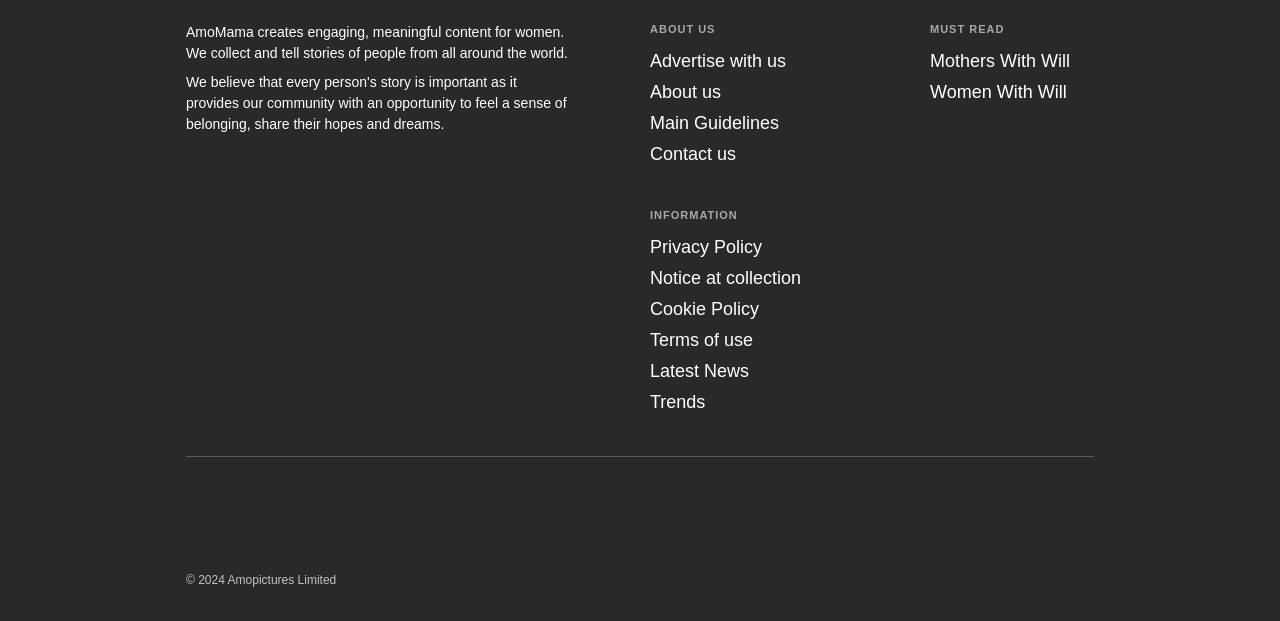Please provide a short answer using a single word or phrase for the question:
What social media platforms does the website have a presence on?

instagram, facebook, youtube